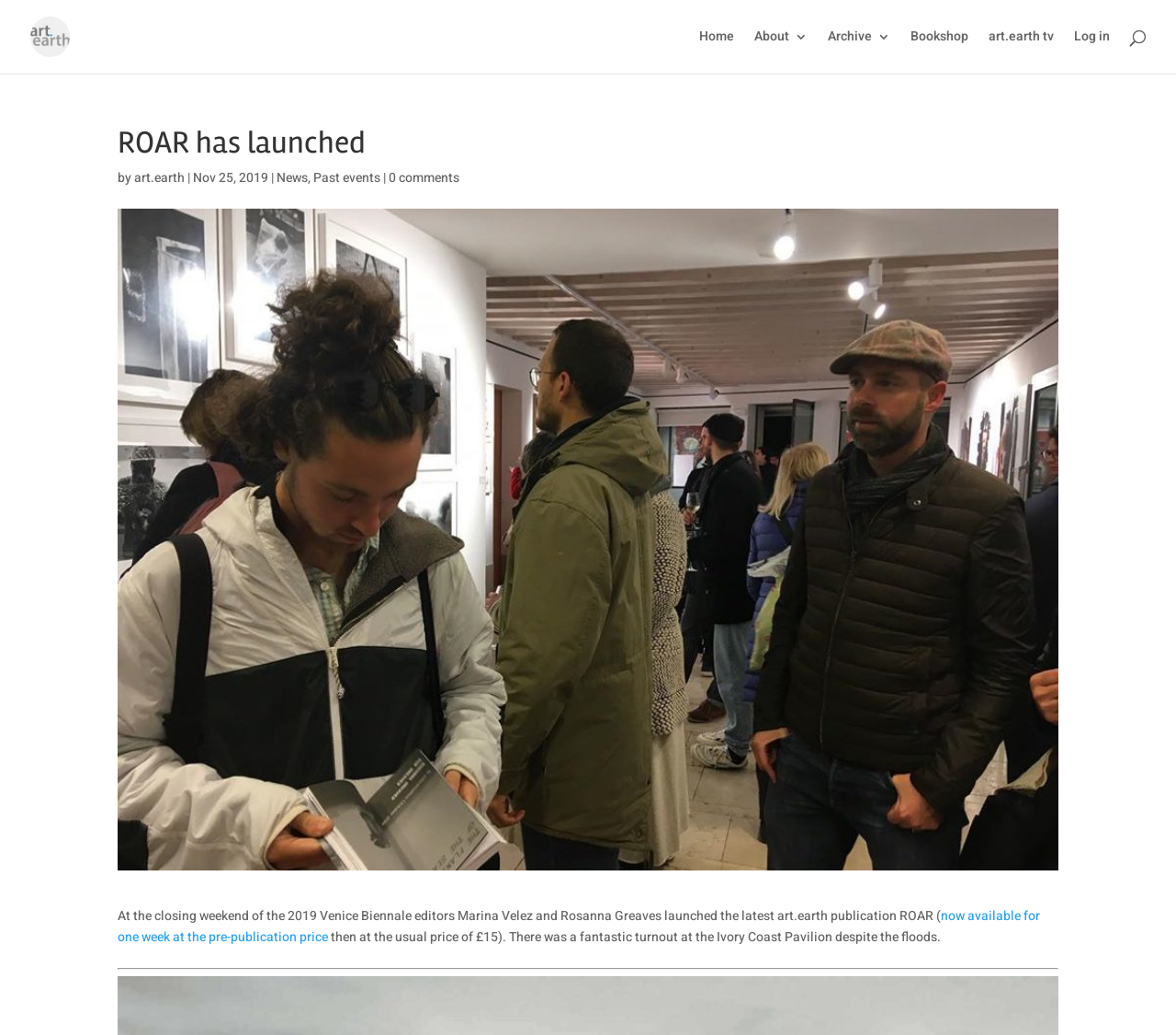Locate the bounding box coordinates of the segment that needs to be clicked to meet this instruction: "log in".

[0.913, 0.029, 0.944, 0.071]